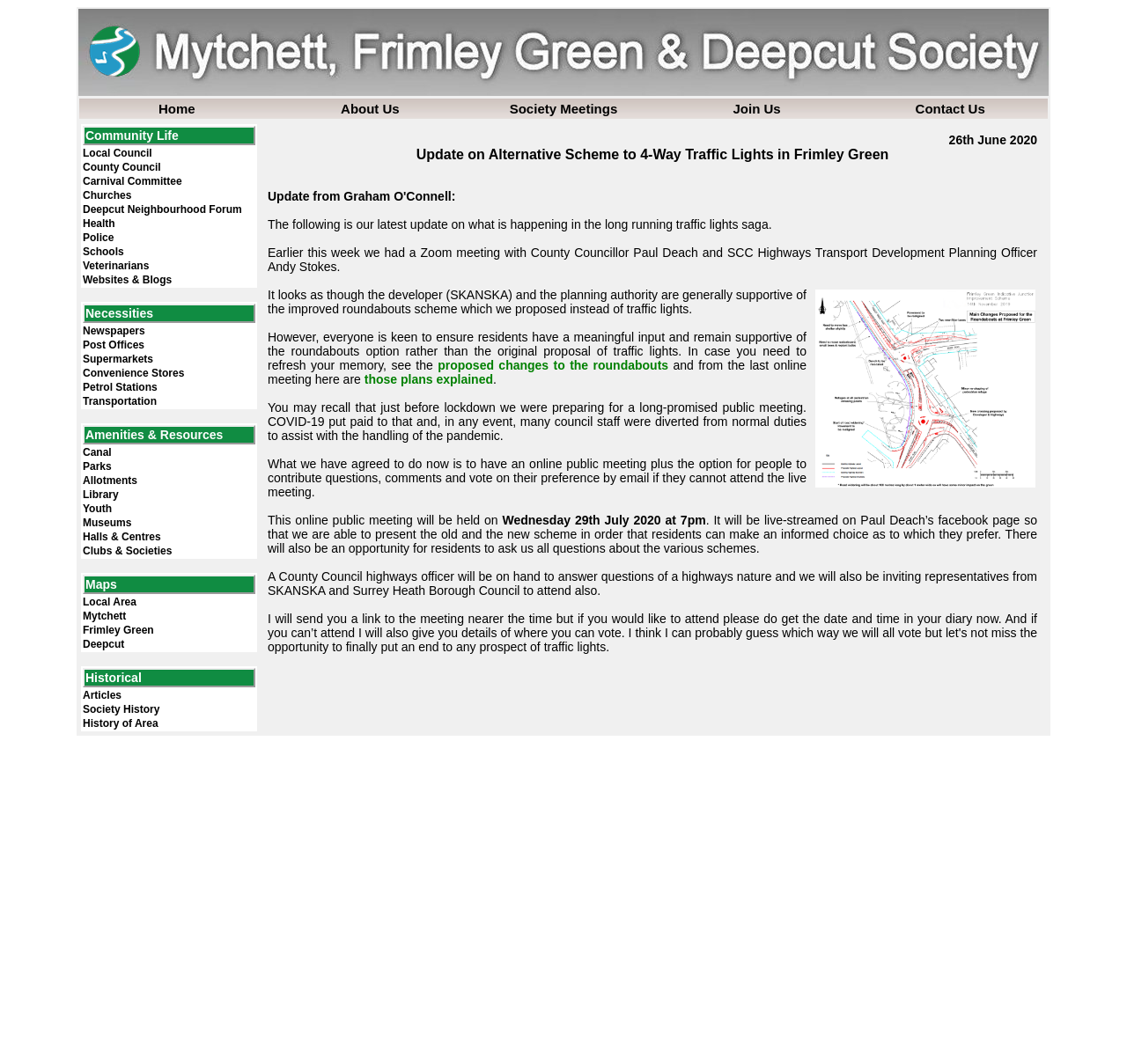Extract the bounding box of the UI element described as: "Local Area".

[0.073, 0.56, 0.227, 0.572]